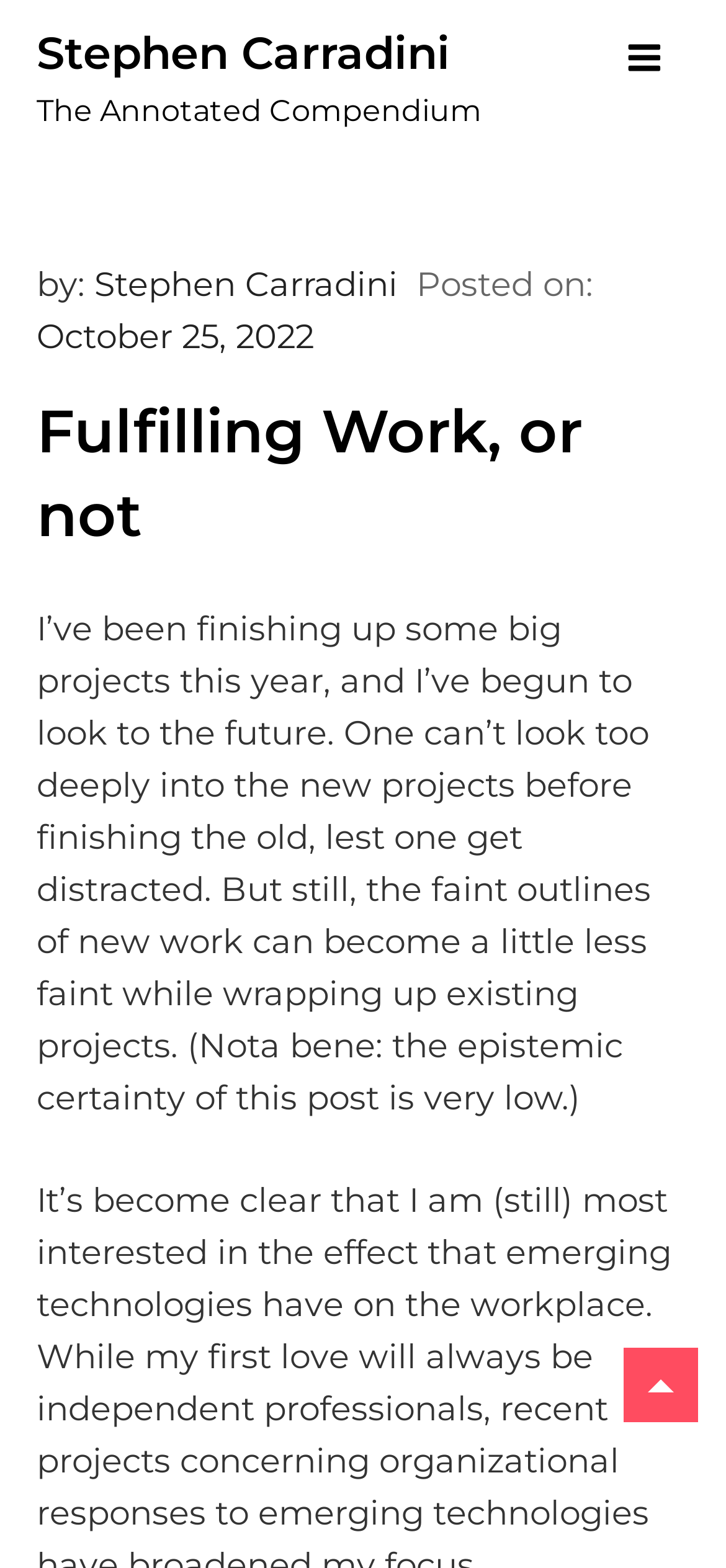Please provide a brief answer to the question using only one word or phrase: 
What is the main topic of this post?

Fulfilling Work